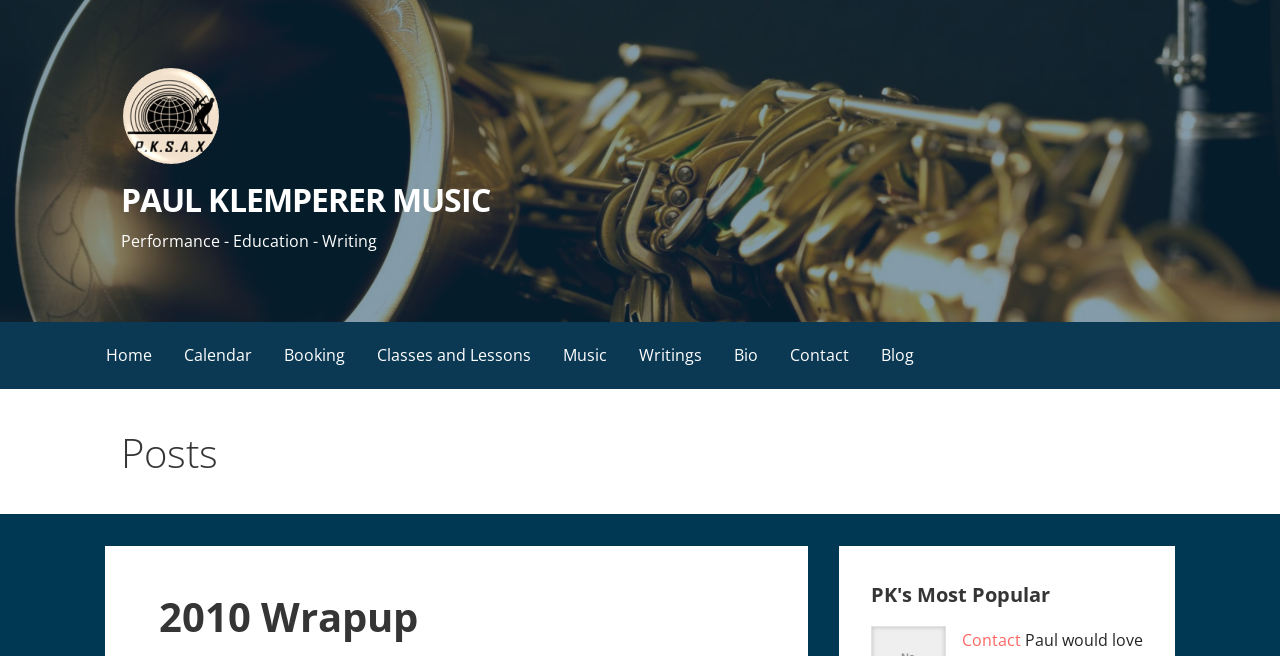Pinpoint the bounding box coordinates of the clickable area needed to execute the instruction: "view calendar". The coordinates should be specified as four float numbers between 0 and 1, i.e., [left, top, right, bottom].

[0.131, 0.49, 0.209, 0.593]